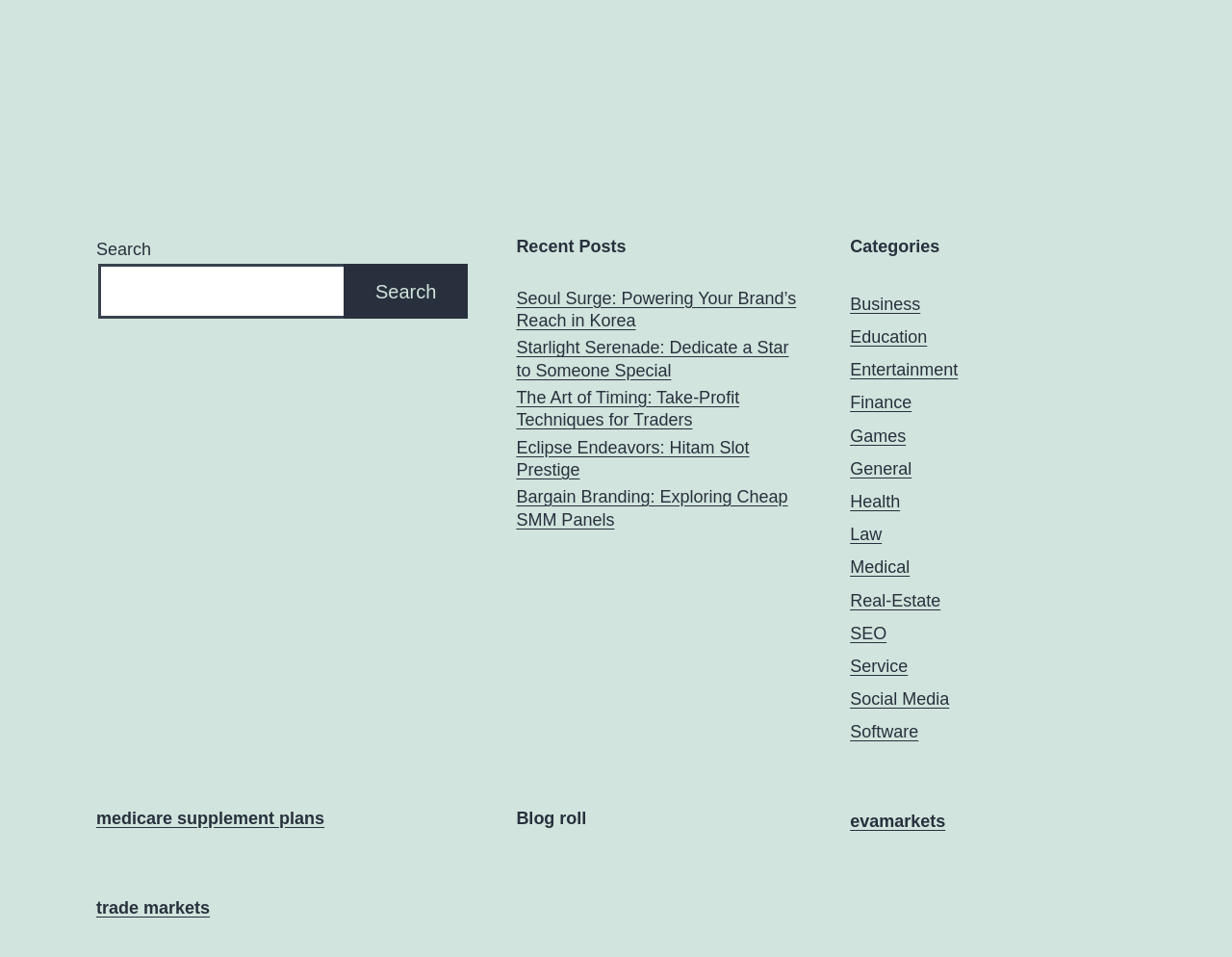Could you highlight the region that needs to be clicked to execute the instruction: "Search for something"?

[0.078, 0.245, 0.38, 0.333]